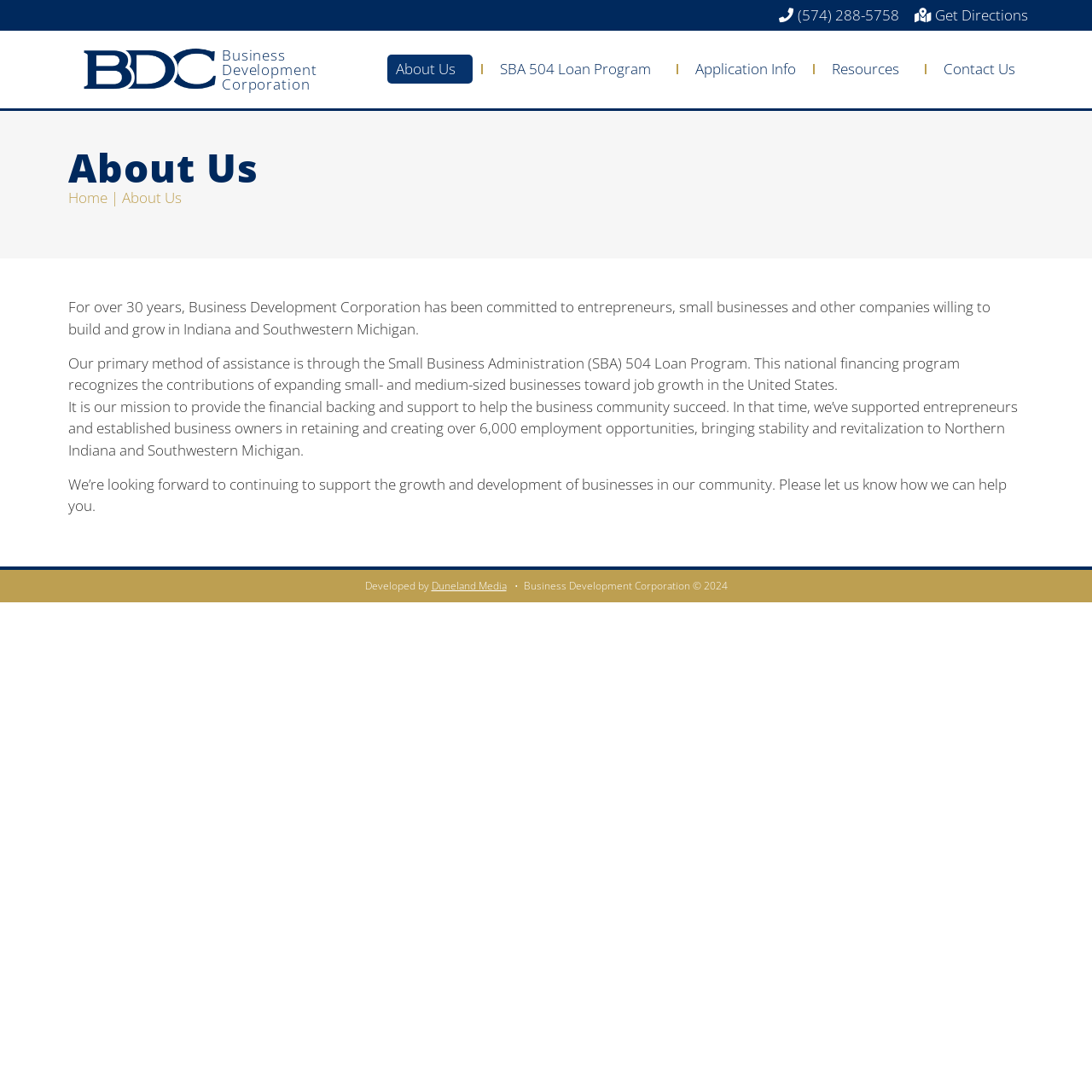What is the primary method of assistance?
Please provide a comprehensive answer based on the details in the screenshot.

I found this information by reading the second paragraph of text on the webpage, which states that 'Our primary method of assistance is through the Small Business Administration (SBA) 504 Loan Program'.